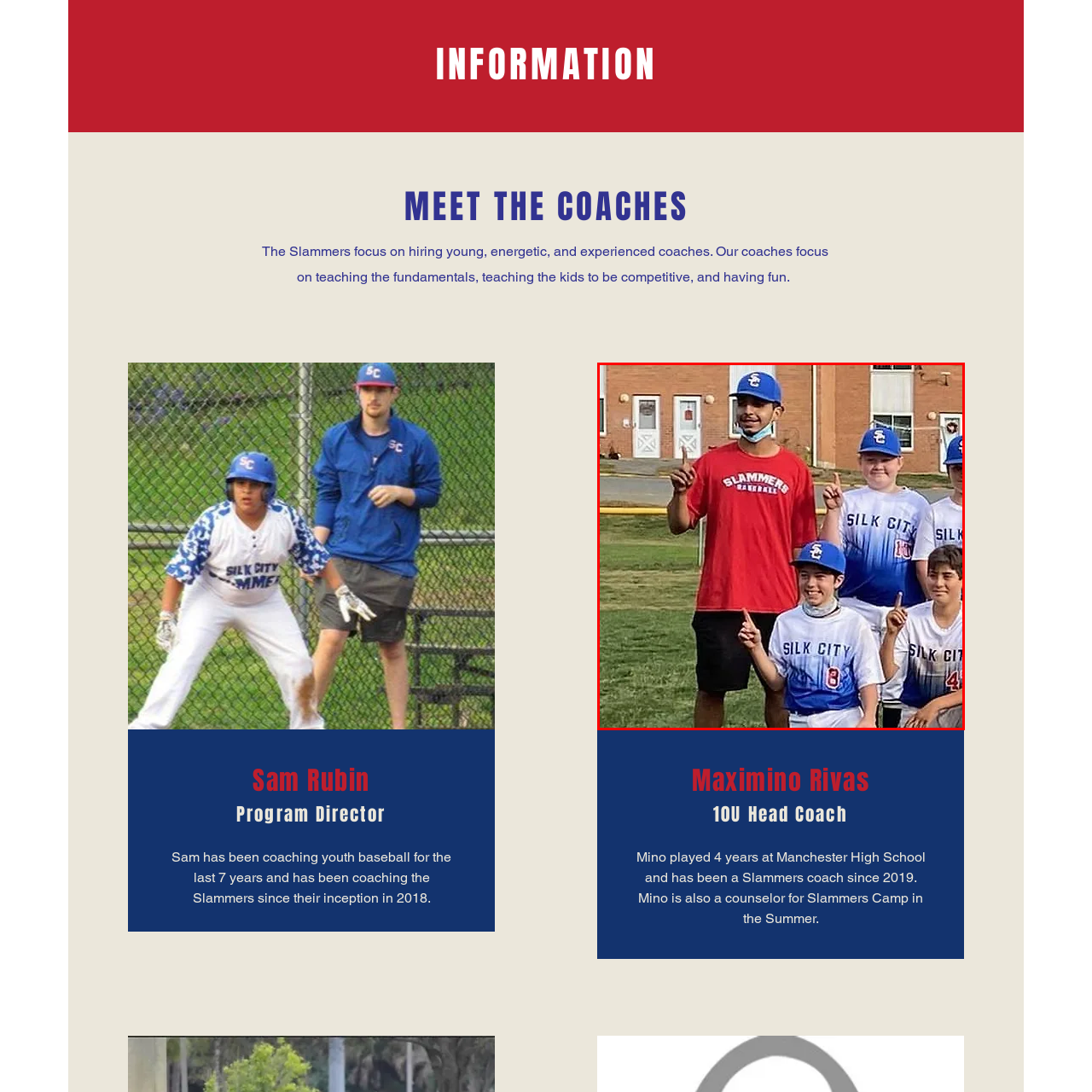What is written on the players' uniforms?
Please examine the image within the red bounding box and provide your answer using just one word or phrase.

SILK CITY